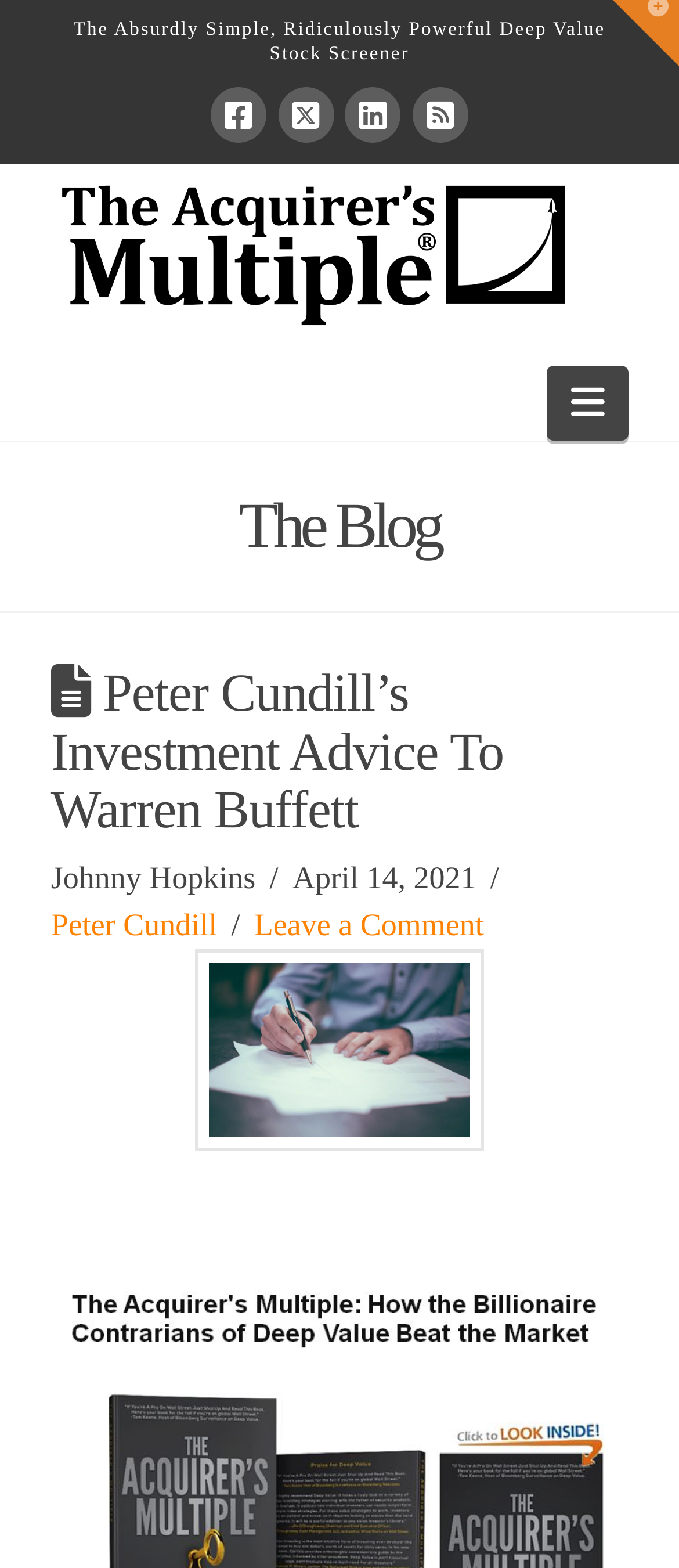Find and provide the bounding box coordinates for the UI element described here: "title="X / Twitter"". The coordinates should be given as four float numbers between 0 and 1: [left, top, right, bottom].

[0.409, 0.055, 0.492, 0.091]